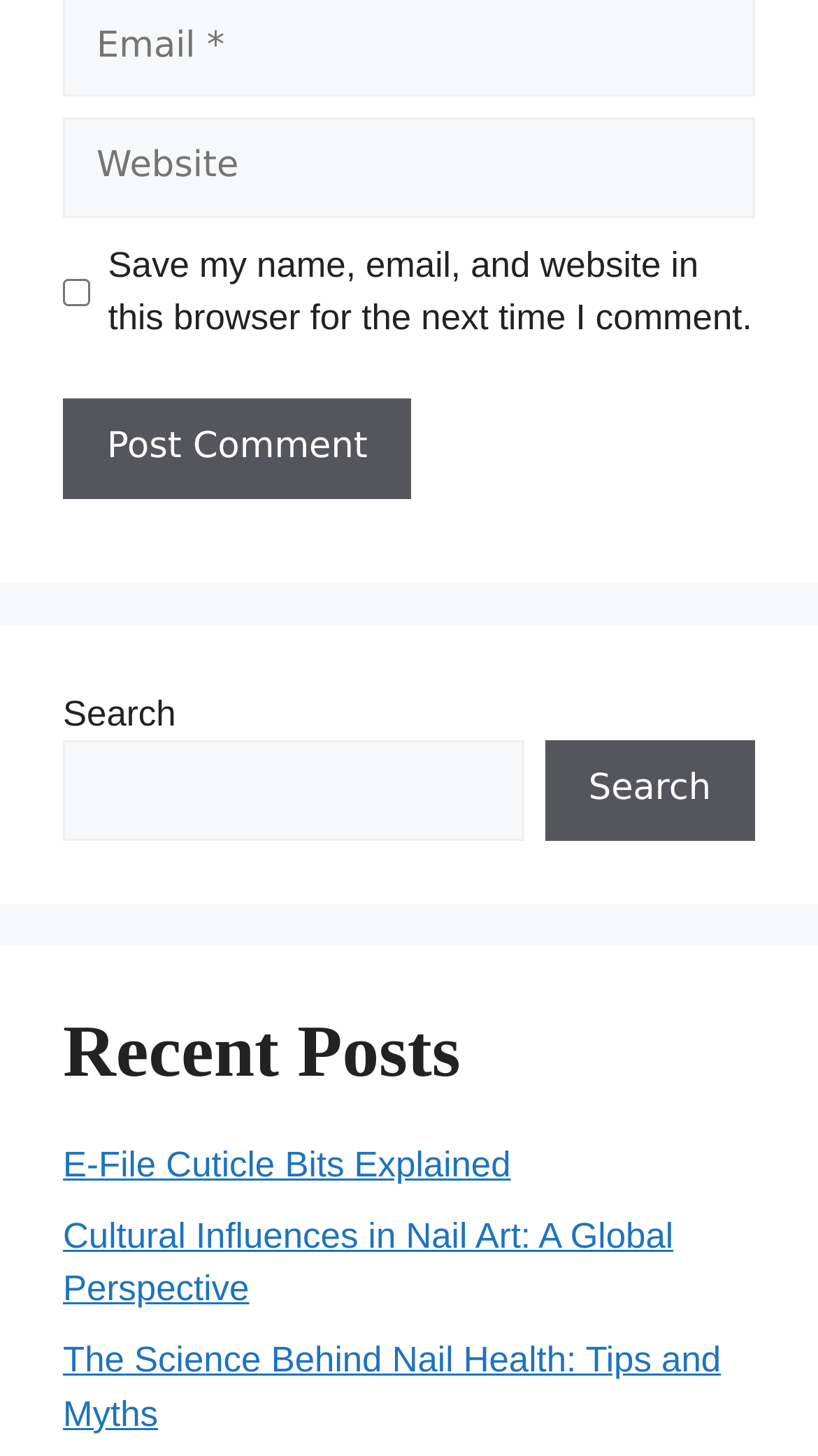Identify the bounding box coordinates of the area that should be clicked in order to complete the given instruction: "Check save my name and email". The bounding box coordinates should be four float numbers between 0 and 1, i.e., [left, top, right, bottom].

[0.077, 0.191, 0.11, 0.21]